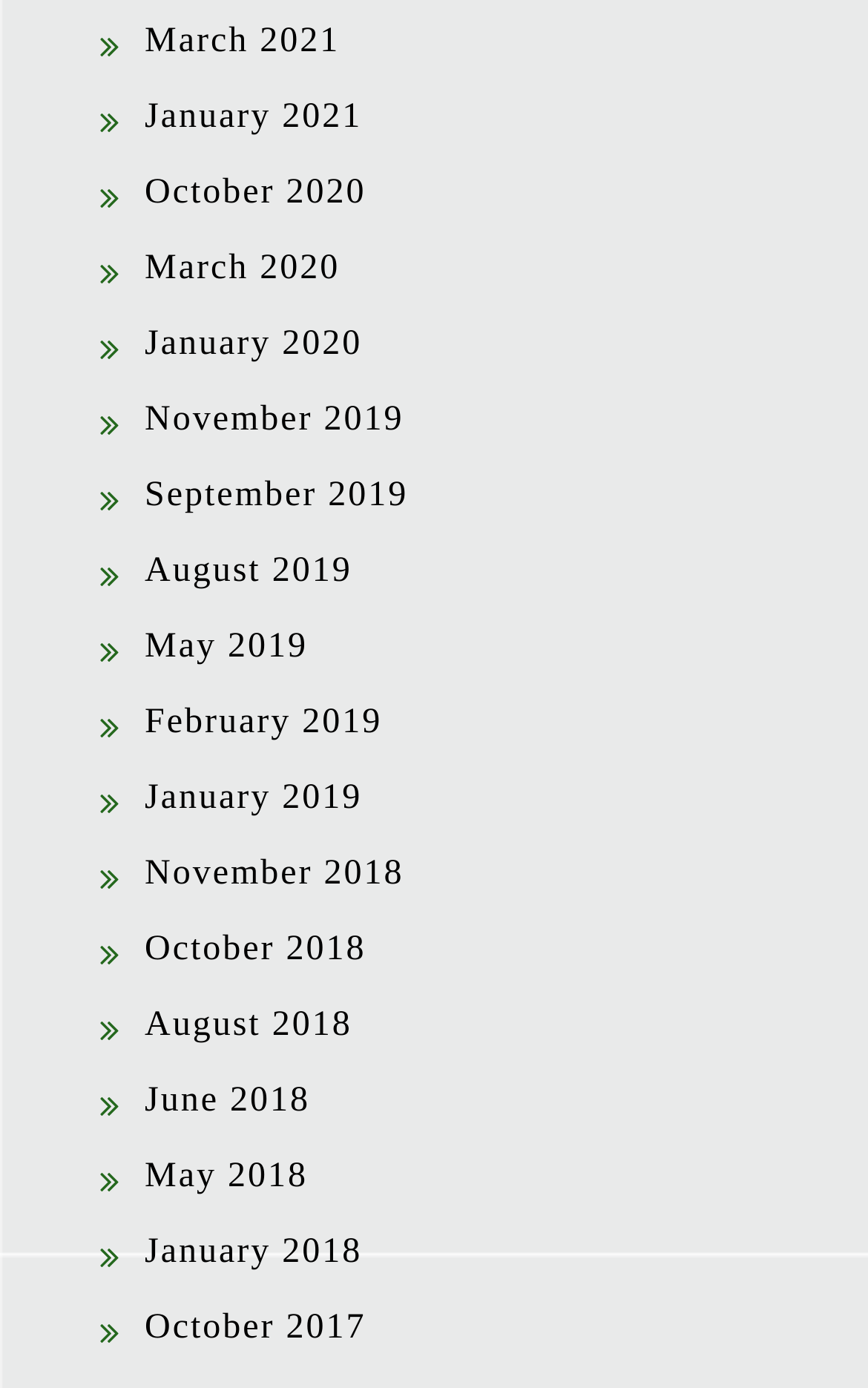Give a concise answer using only one word or phrase for this question:
How many links are related to the month of January?

3